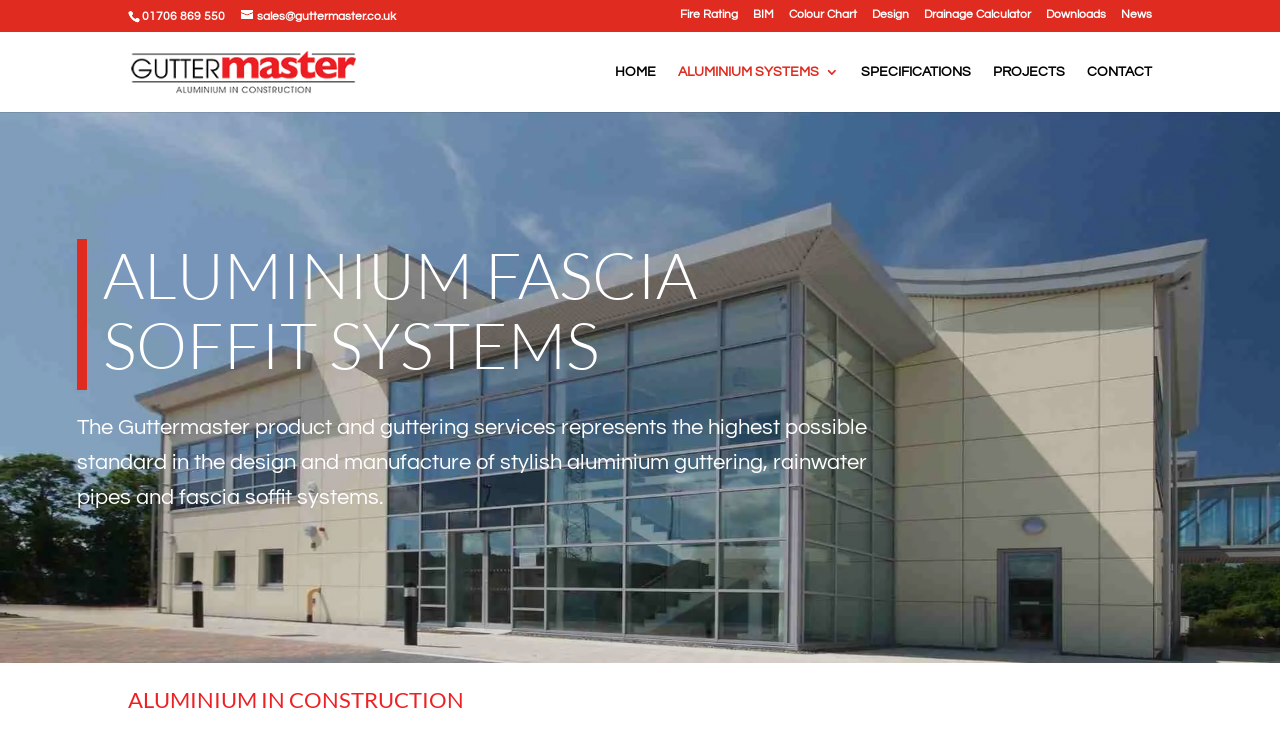Determine the bounding box for the HTML element described here: "Drainage Calculator". The coordinates should be given as [left, top, right, bottom] with each number being a float between 0 and 1.

[0.722, 0.012, 0.805, 0.041]